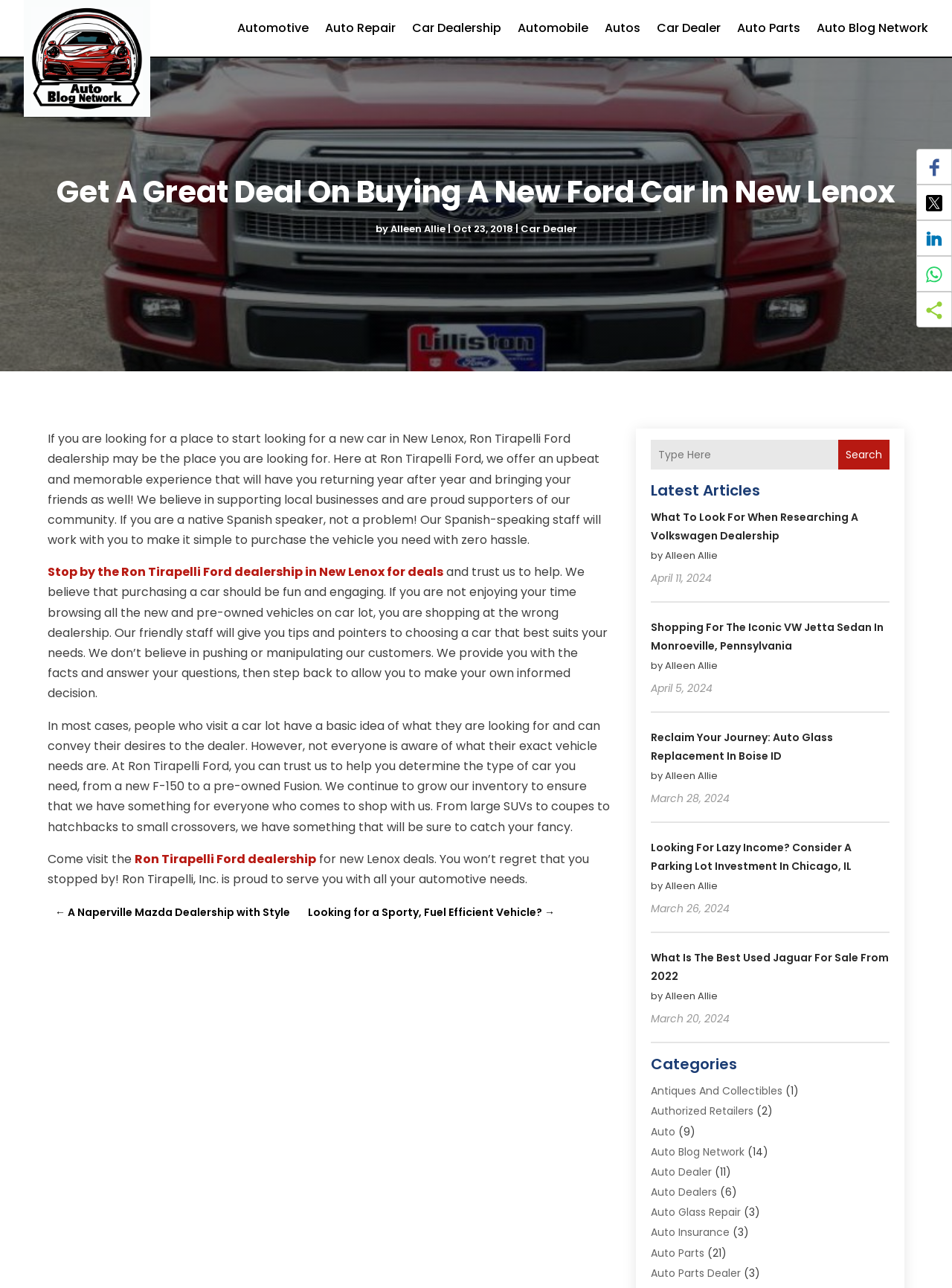Please find the bounding box for the UI element described by: "Ron Tirapelli Ford dealership".

[0.141, 0.66, 0.332, 0.673]